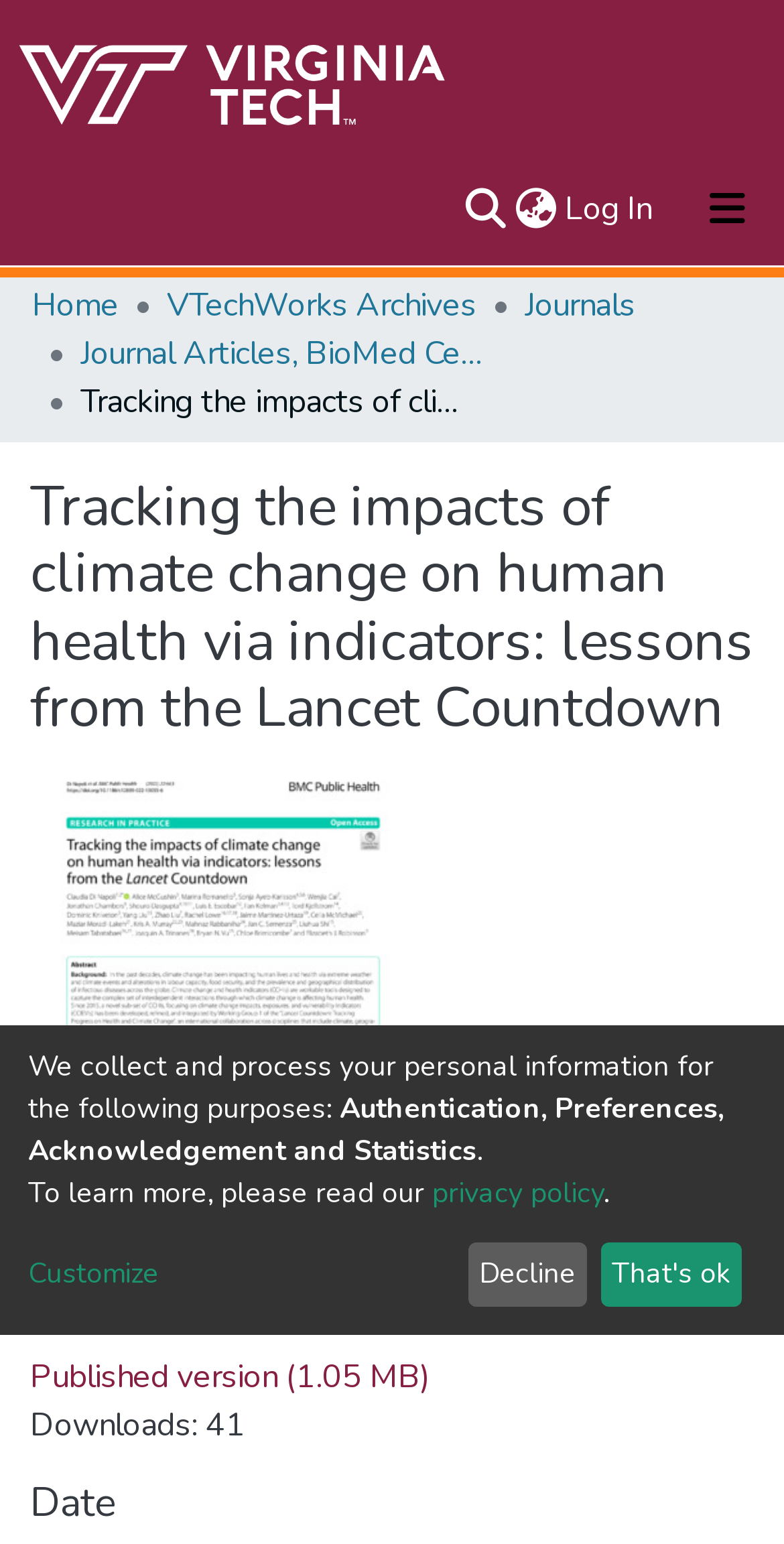What is the file size of the published version?
Answer the question with a detailed and thorough explanation.

The file size of the published version is mentioned below the 'Files' heading, indicating that the file is 1.05 MB in size. This information is useful for users who want to download the file and need to know its size beforehand.